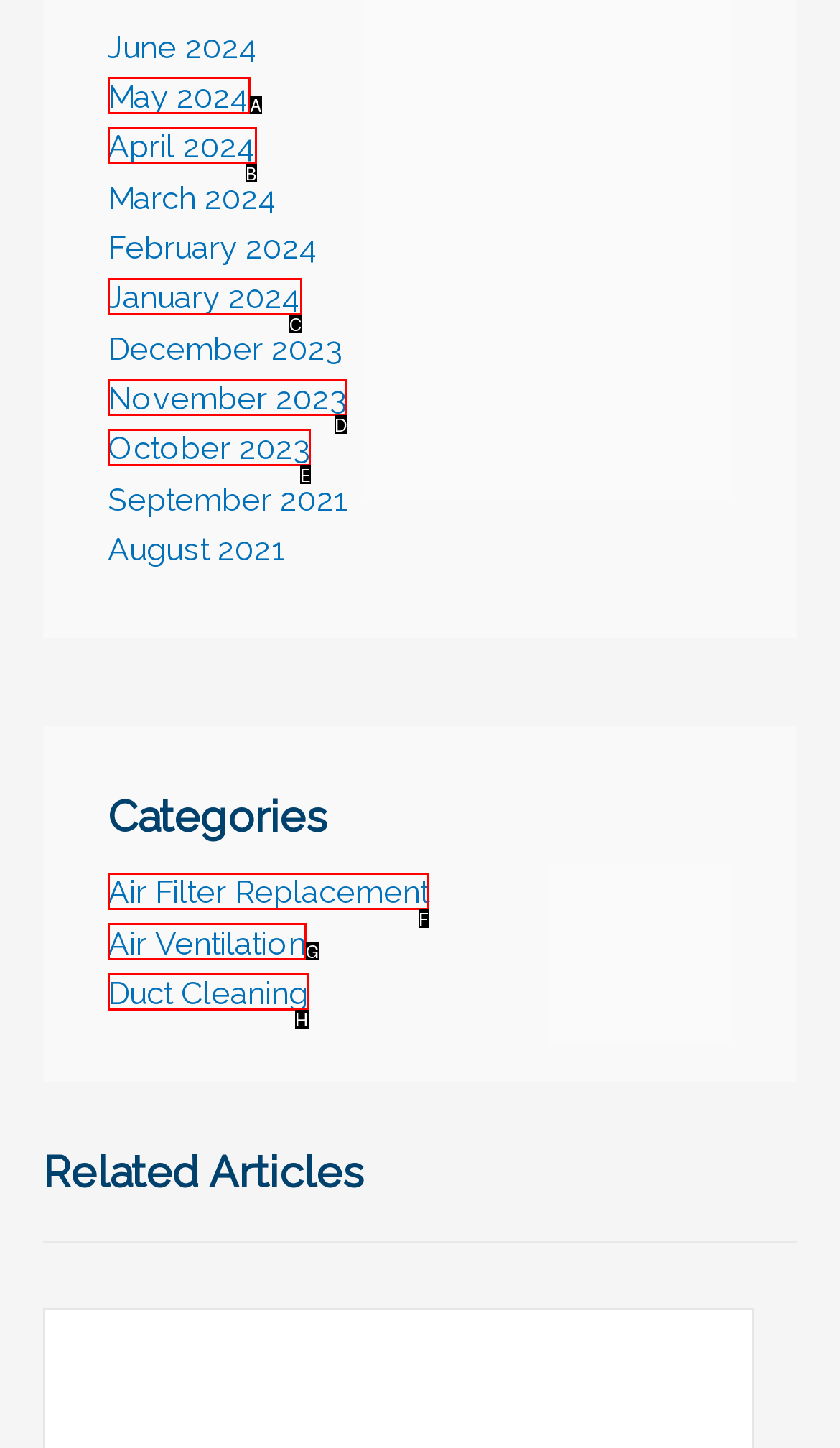Choose the letter that best represents the description: Air Filter Replacement. Answer with the letter of the selected choice directly.

F